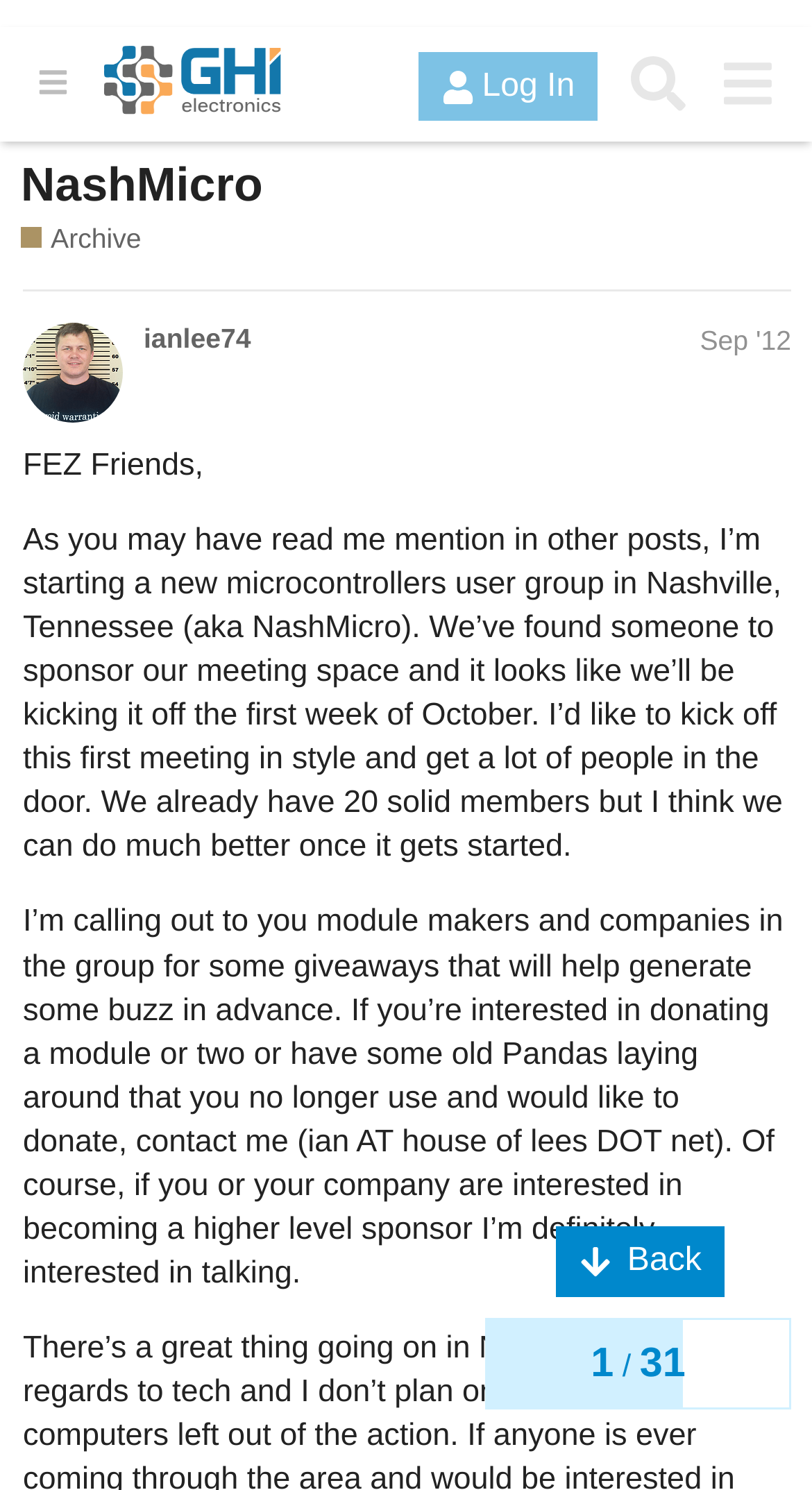Identify the bounding box coordinates of the area you need to click to perform the following instruction: "Click the hamburger menu".

[0.026, 0.017, 0.103, 0.06]